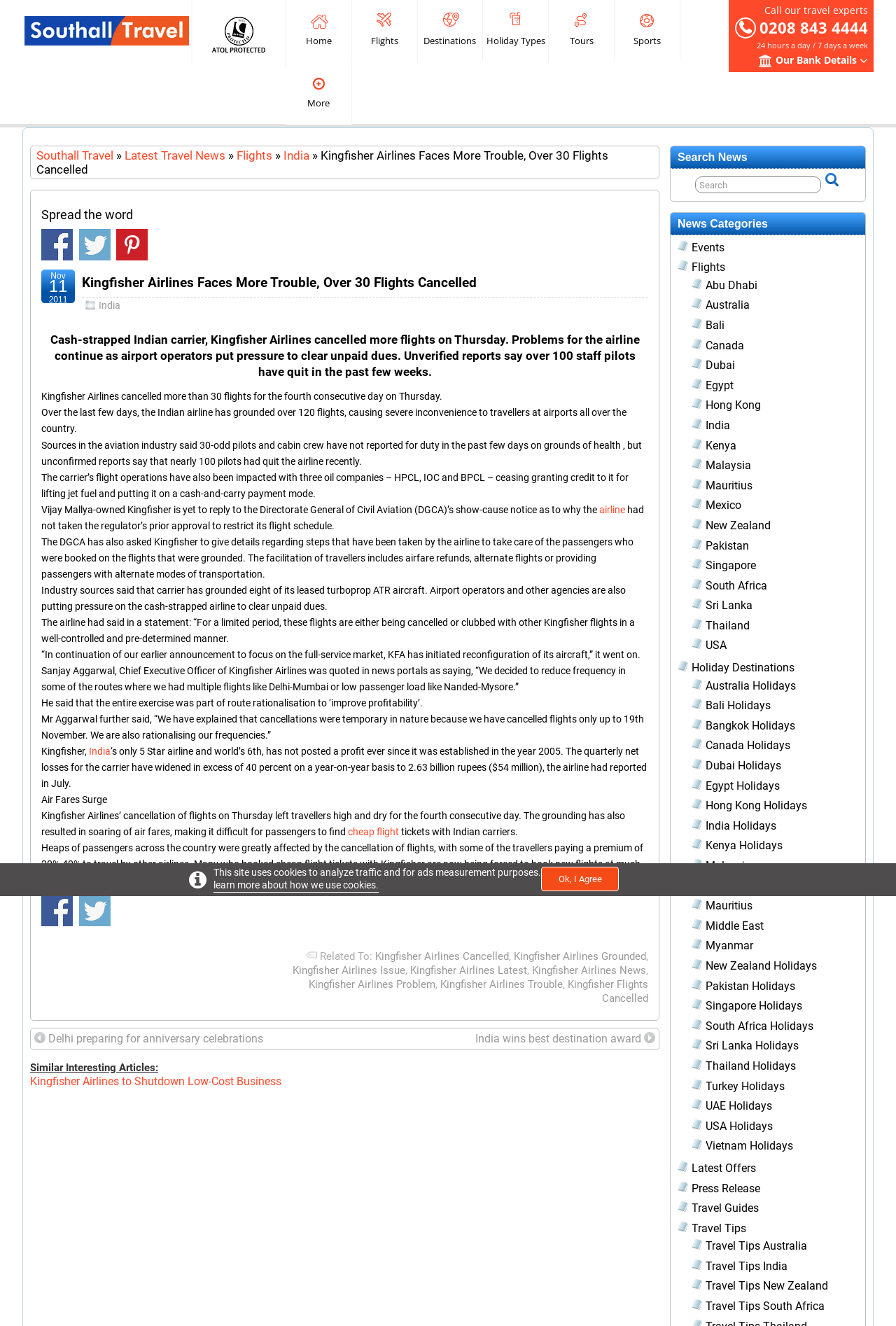Locate the bounding box coordinates of the element that needs to be clicked to carry out the instruction: "Read the latest travel news". The coordinates should be given as four float numbers ranging from 0 to 1, i.e., [left, top, right, bottom].

[0.139, 0.112, 0.252, 0.122]